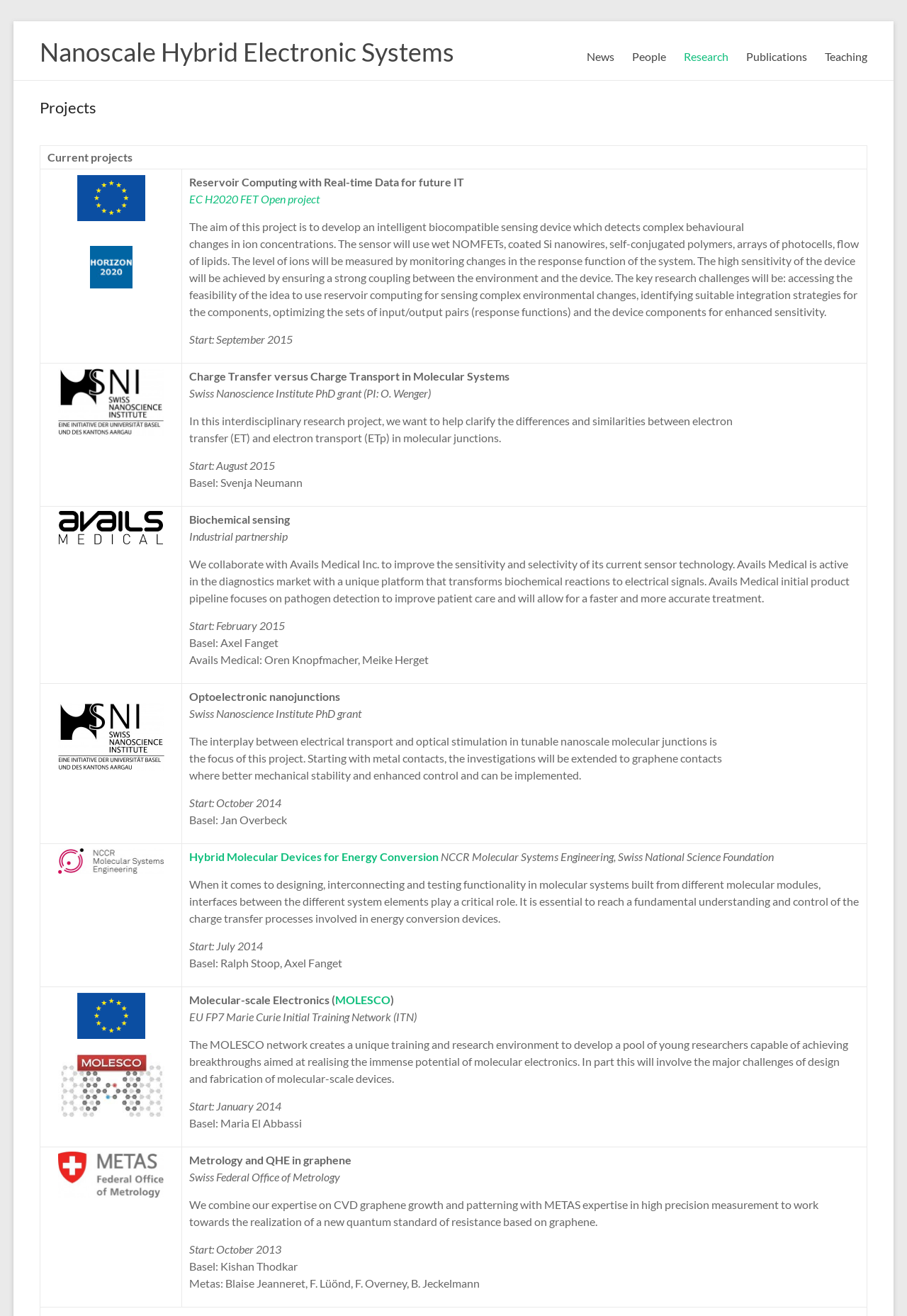Using the elements shown in the image, answer the question comprehensively: How many links are there in the 'Projects' section?

I counted the number of link elements within the 'Projects' section, which is a heading element with the text 'Projects'. I found 7 link elements.